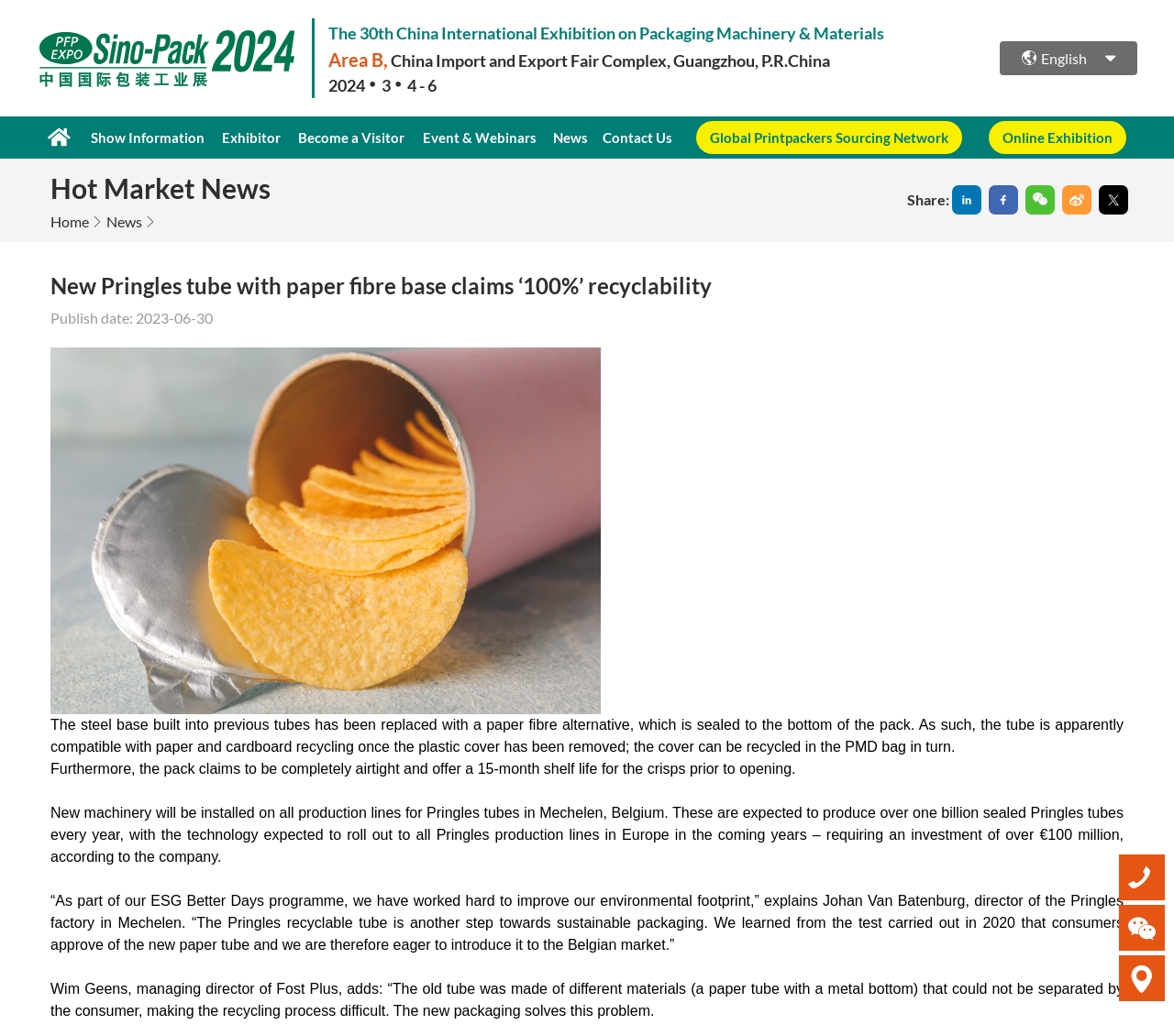Where is the exhibition taking place?
Look at the image and respond to the question as thoroughly as possible.

I found the answer by looking at the StaticText element with the text 'China Import and Export Fair Complex, Guangzhou, P.R.China' which is located below the exhibition name.